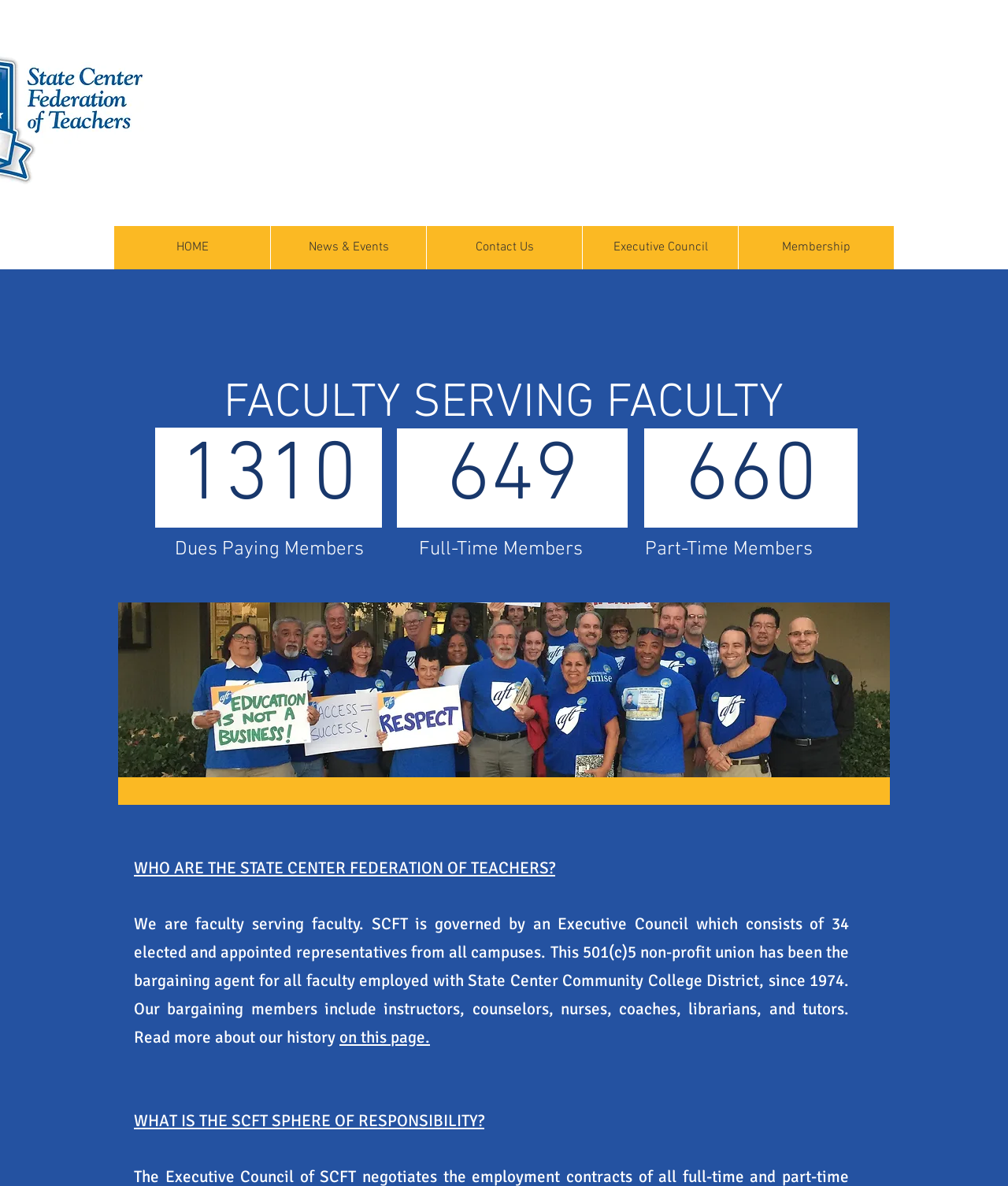Locate the UI element that matches the description Home in the webpage screenshot. Return the bounding box coordinates in the format (top-left x, top-left y, bottom-right x, bottom-right y), with values ranging from 0 to 1.

None